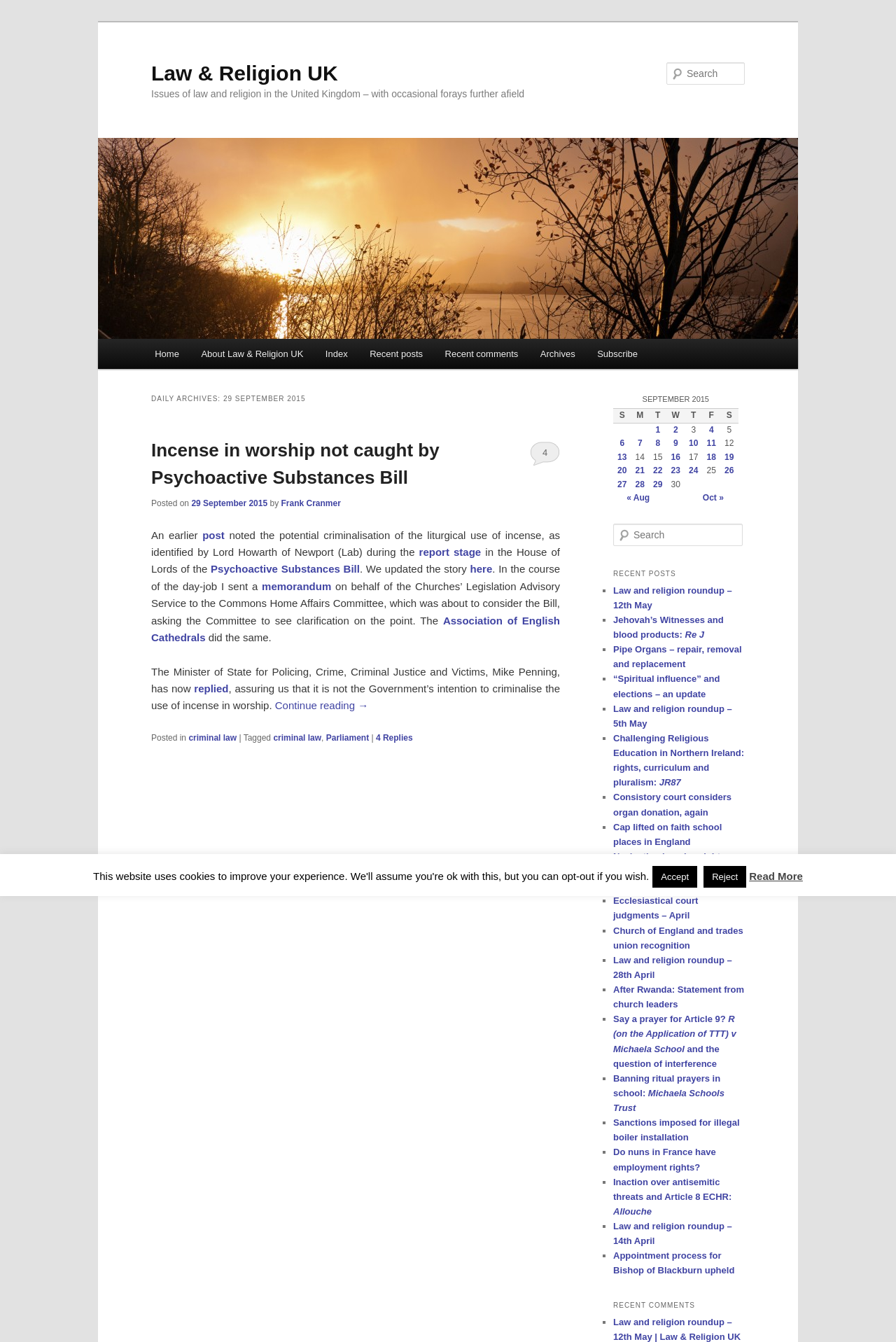Please identify the coordinates of the bounding box for the clickable region that will accomplish this instruction: "Check the recent comments".

[0.484, 0.252, 0.591, 0.275]